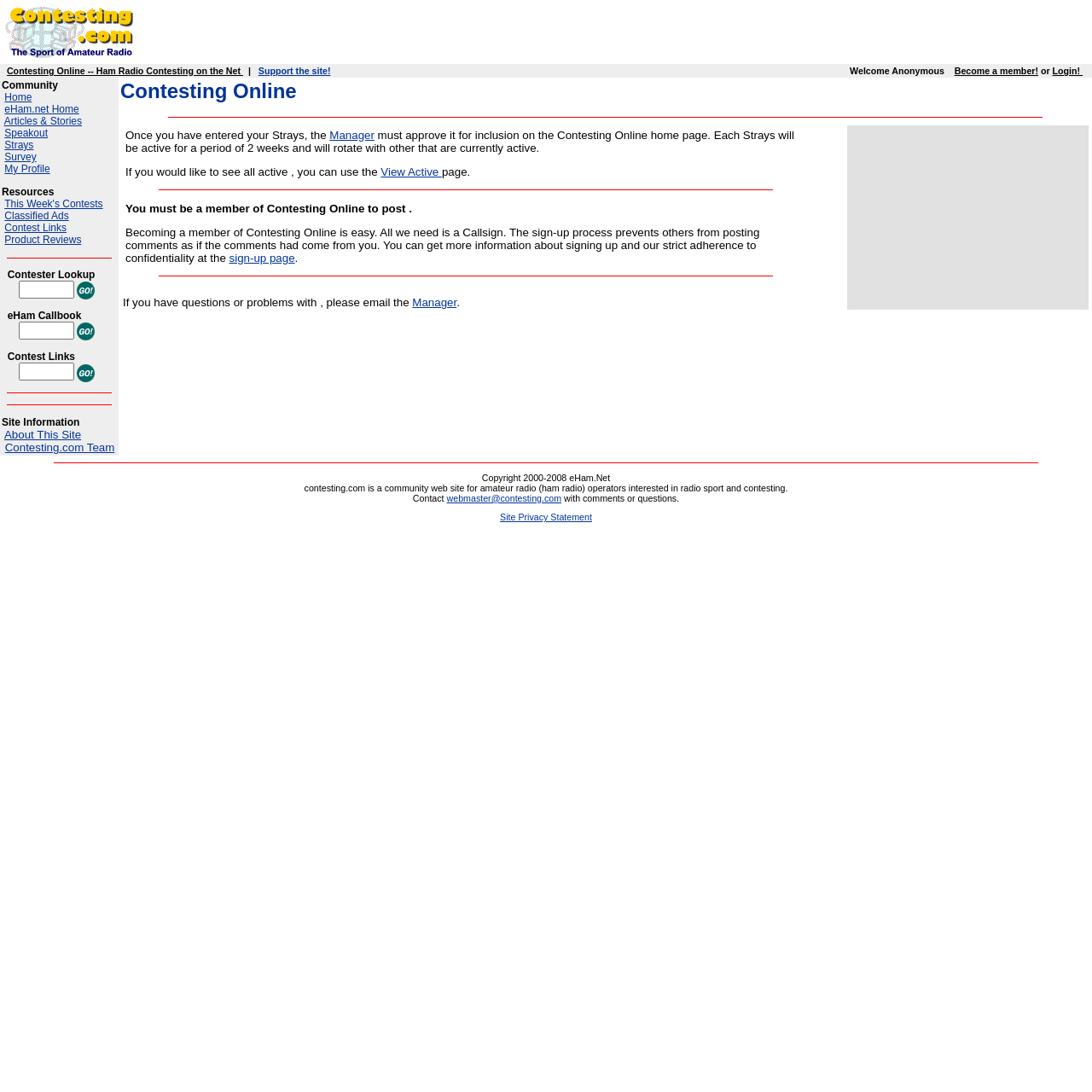Provide your answer to the question using just one word or phrase: What is the name of the website?

Contesting Online